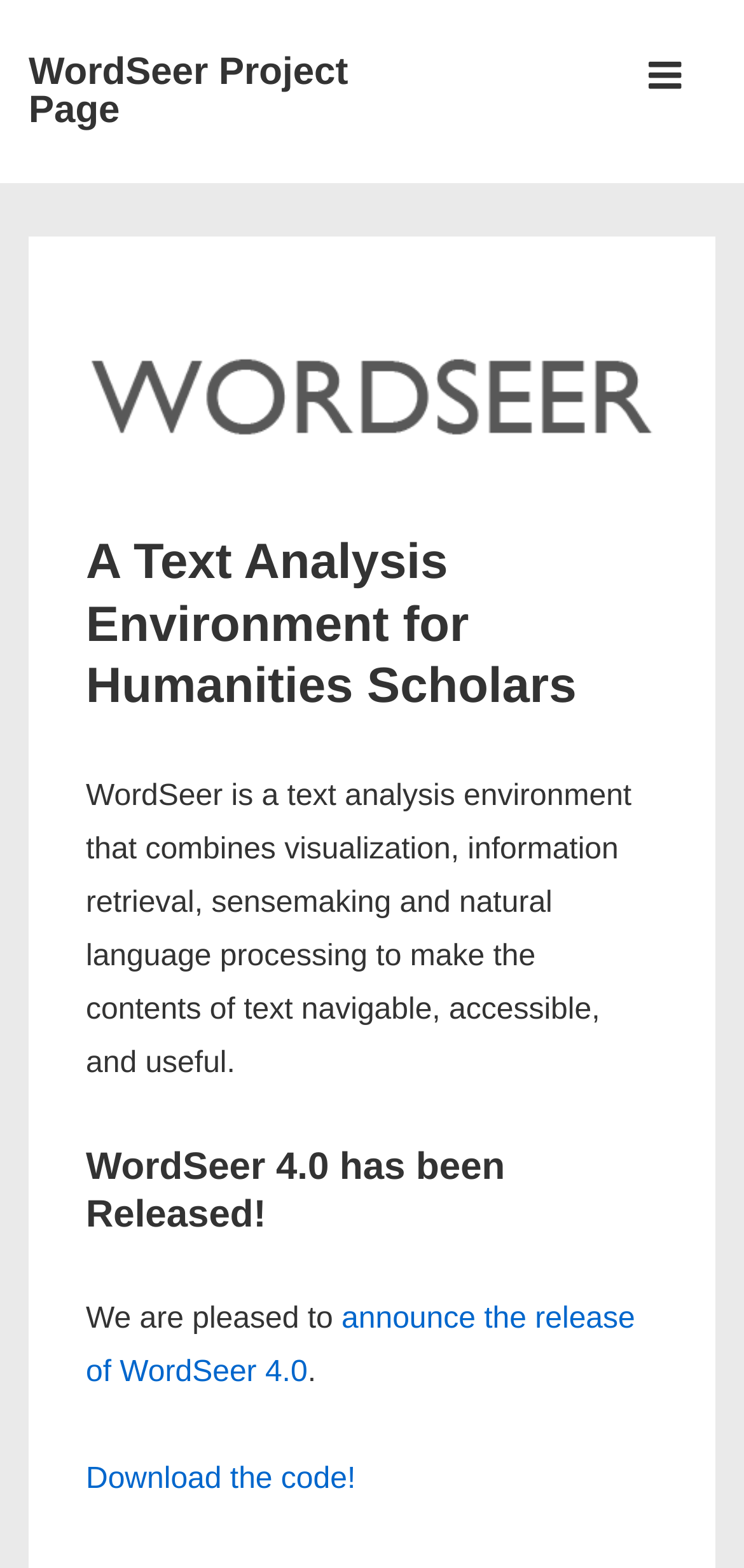Please determine the bounding box of the UI element that matches this description: WordSeer Project Page. The coordinates should be given as (top-left x, top-left y, bottom-right x, bottom-right y), with all values between 0 and 1.

[0.038, 0.033, 0.468, 0.084]